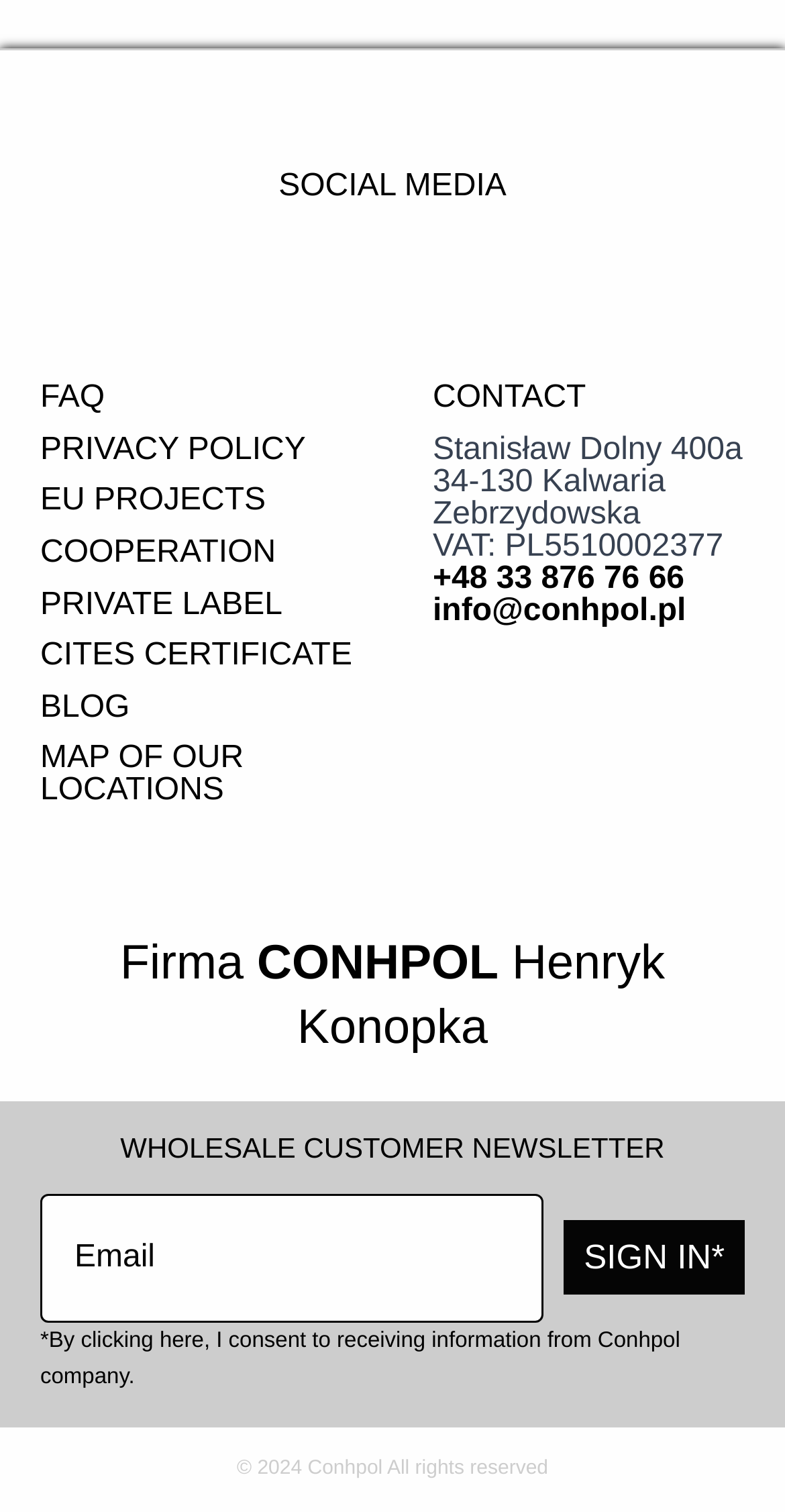Use the details in the image to answer the question thoroughly: 
What is the company's email address?

I found the company's email address by looking at the contact information section, where it is listed as a link.